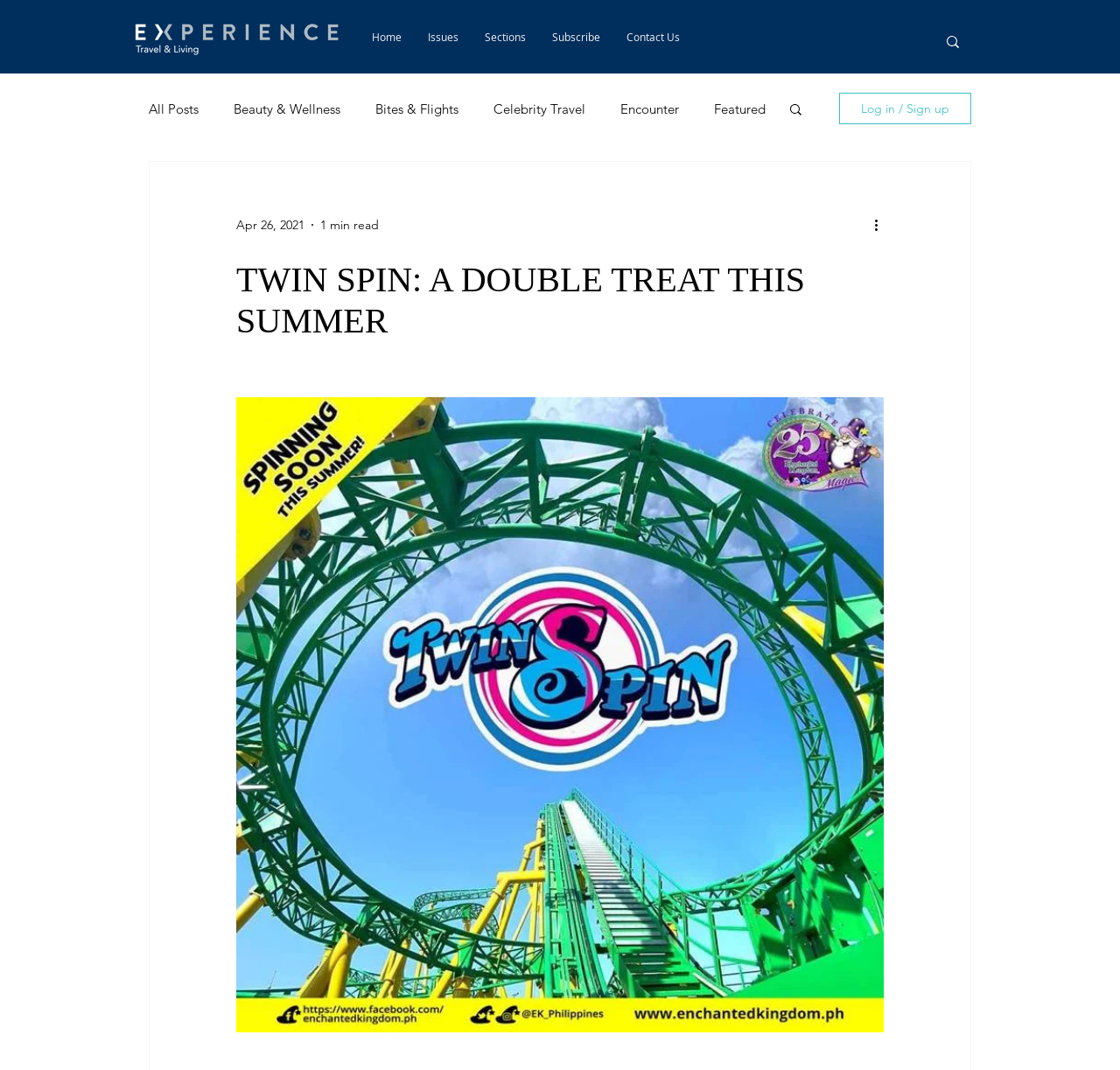Give a one-word or short phrase answer to the question: 
What is the logo of the website?

Experience Travel